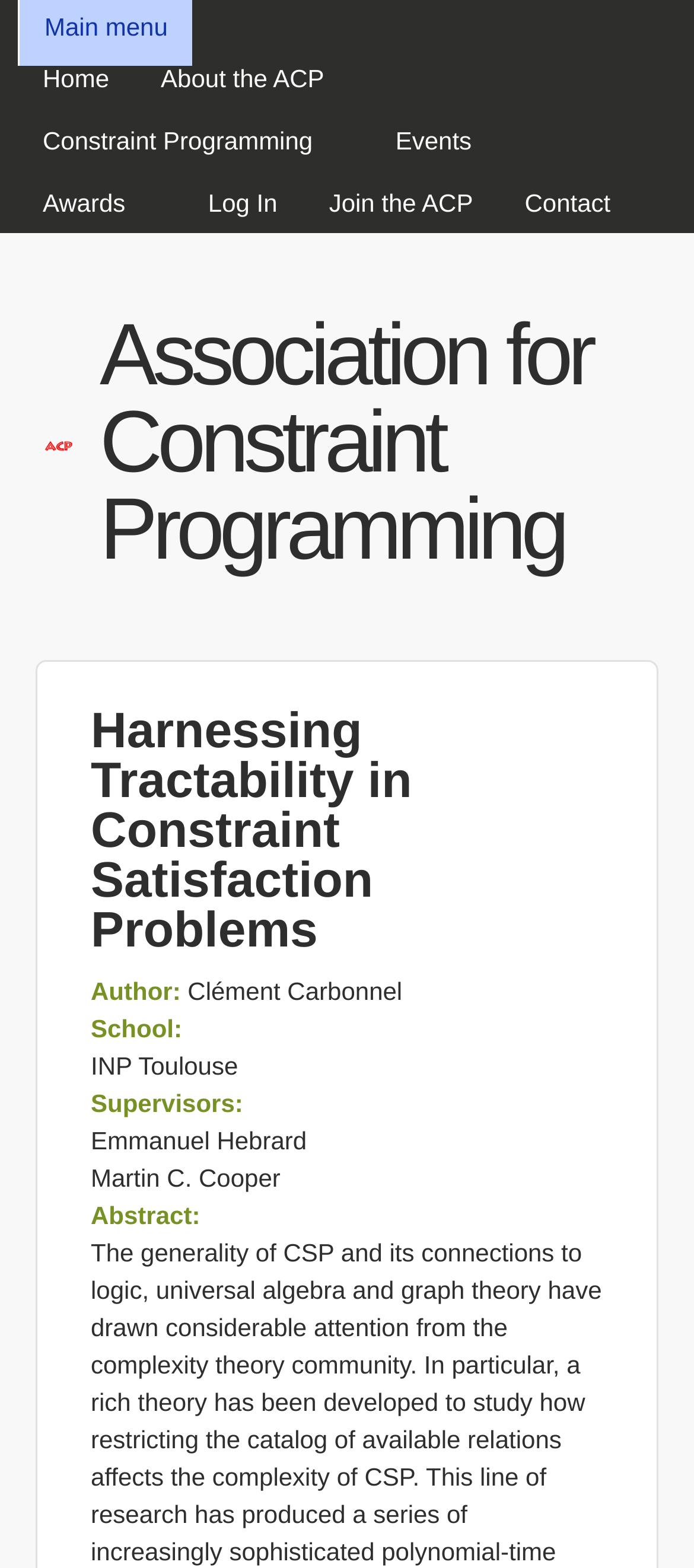Please use the details from the image to answer the following question comprehensively:
How many supervisors are there?

I looked for the 'Supervisors:' heading and found the corresponding static texts 'Emmanuel Hebrard' and 'Martin C. Cooper', so there are 2 supervisors.